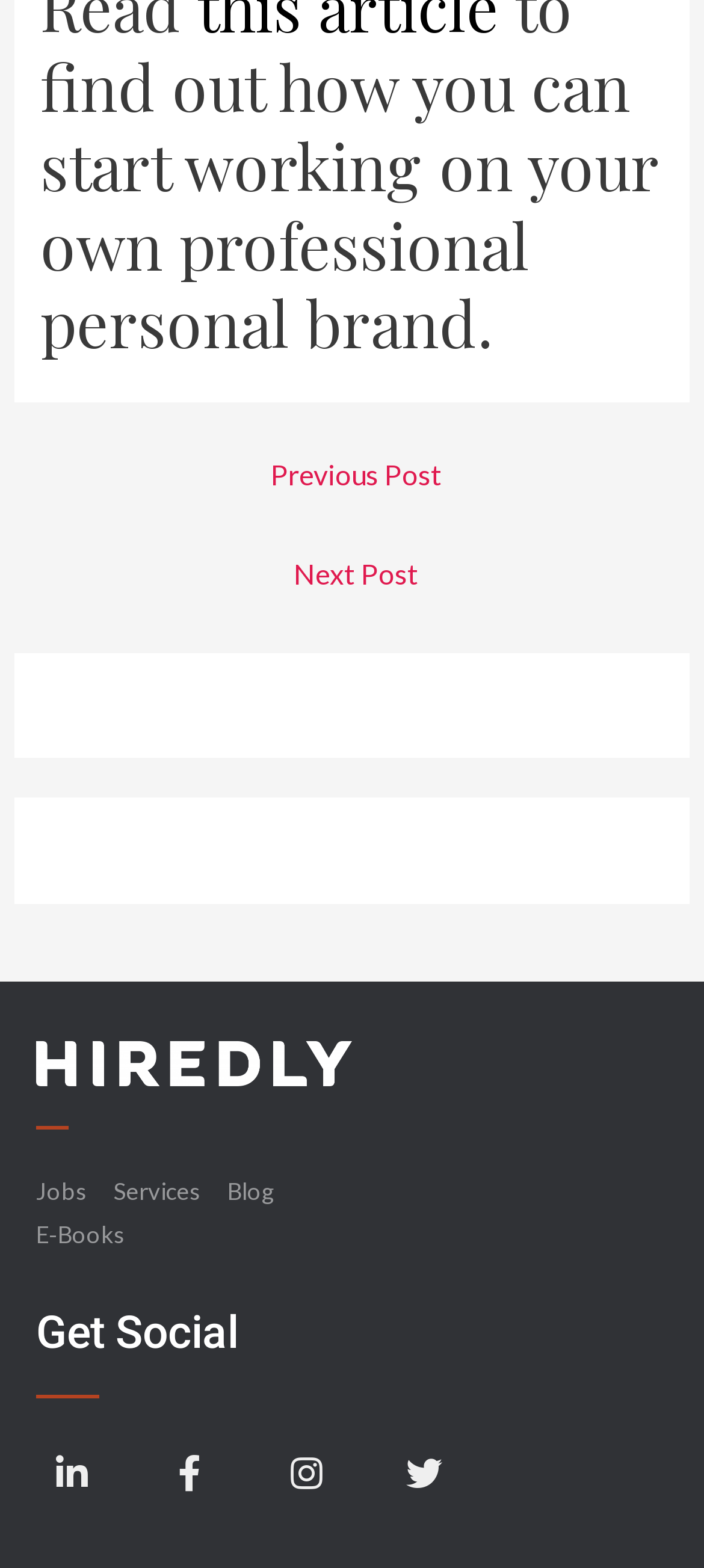Identify the bounding box coordinates for the element you need to click to achieve the following task: "View jobs". Provide the bounding box coordinates as four float numbers between 0 and 1, in the form [left, top, right, bottom].

[0.051, 0.746, 0.123, 0.774]